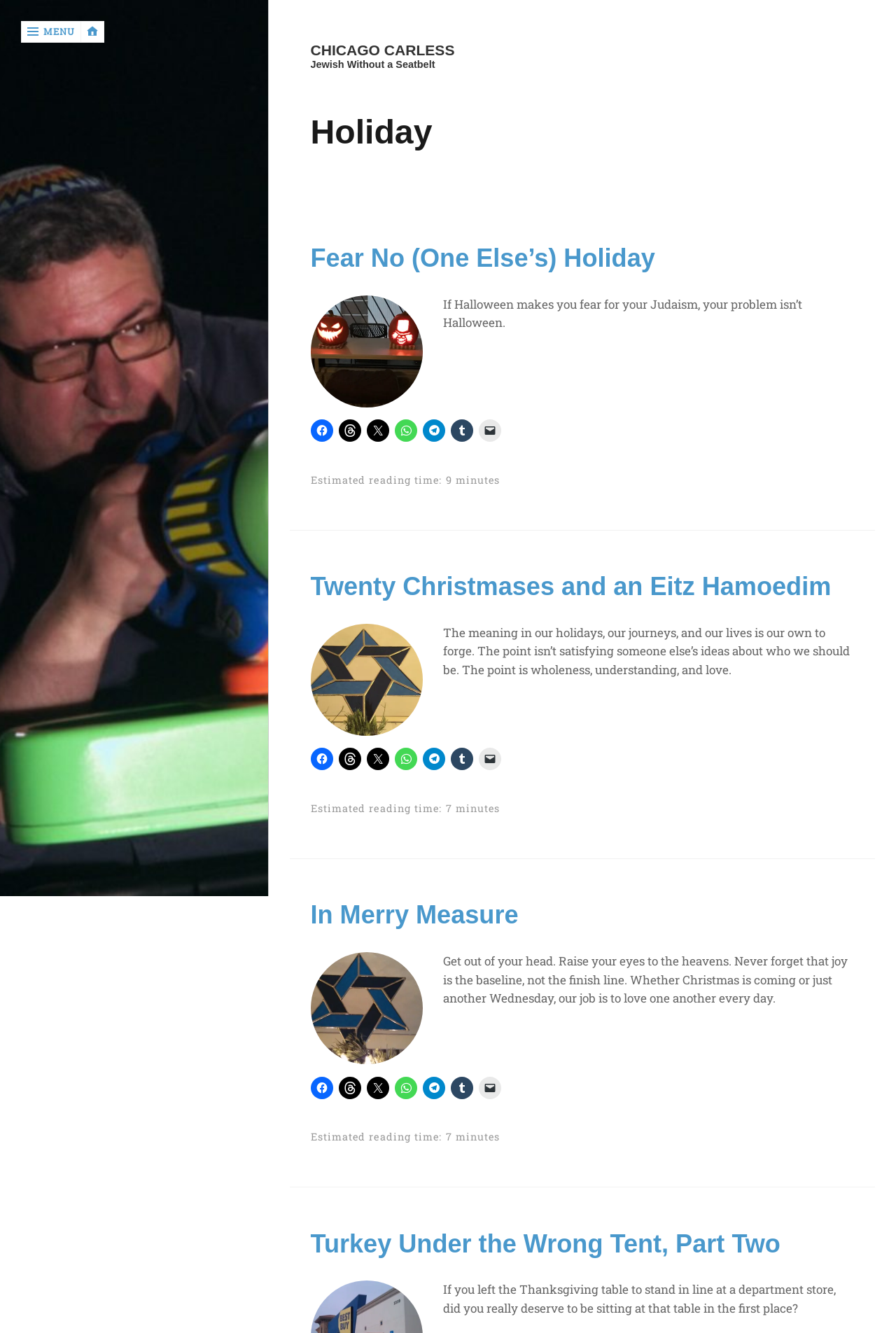Answer briefly with one word or phrase:
What is the estimated reading time of the first article?

9 minutes